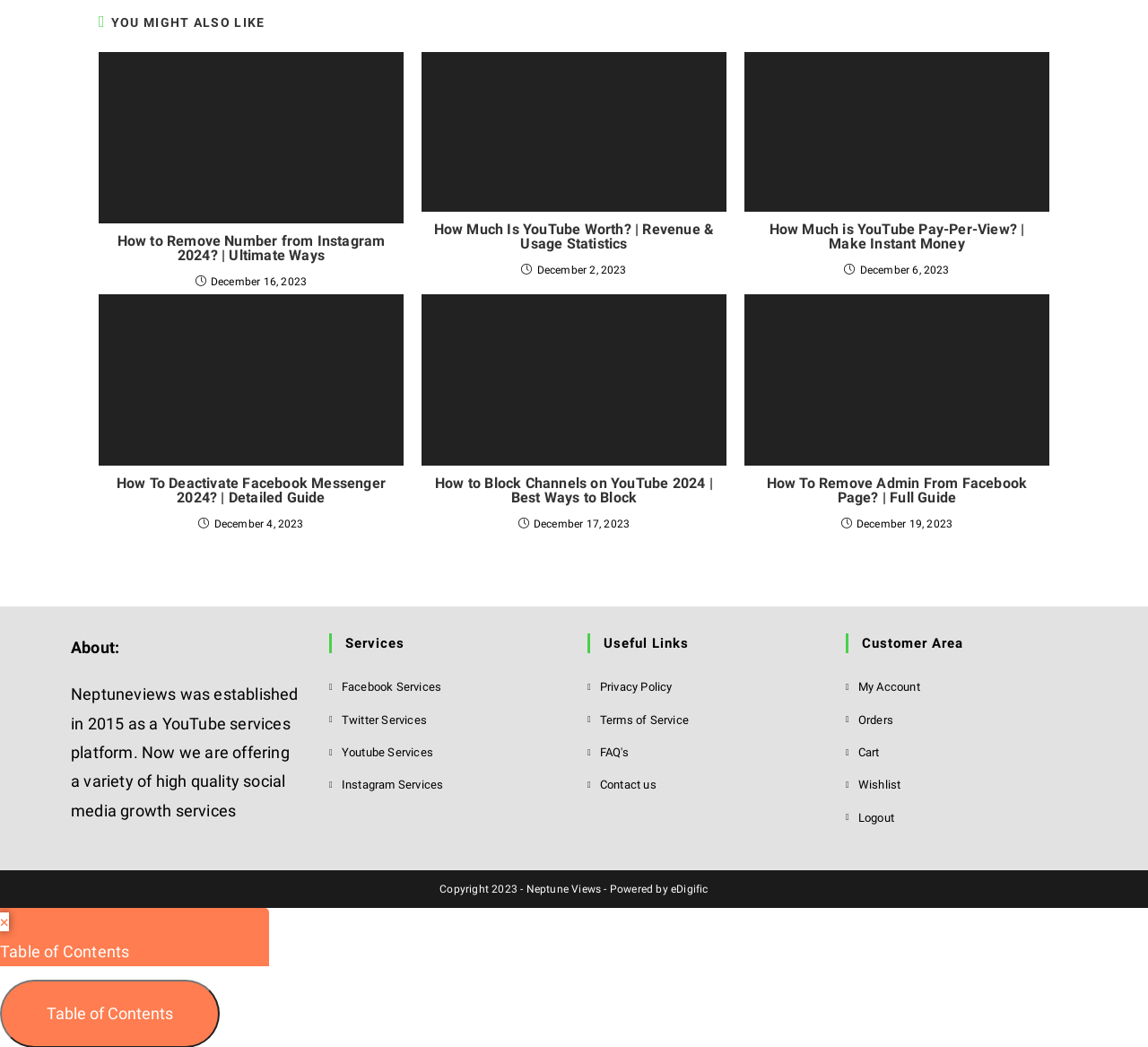What is the website about?
Please provide a comprehensive answer based on the information in the image.

Based on the content of the webpage, specifically the 'About:' section, it is clear that the website is about a YouTube services platform that was established in 2015 and now offers a variety of high-quality social media growth services.